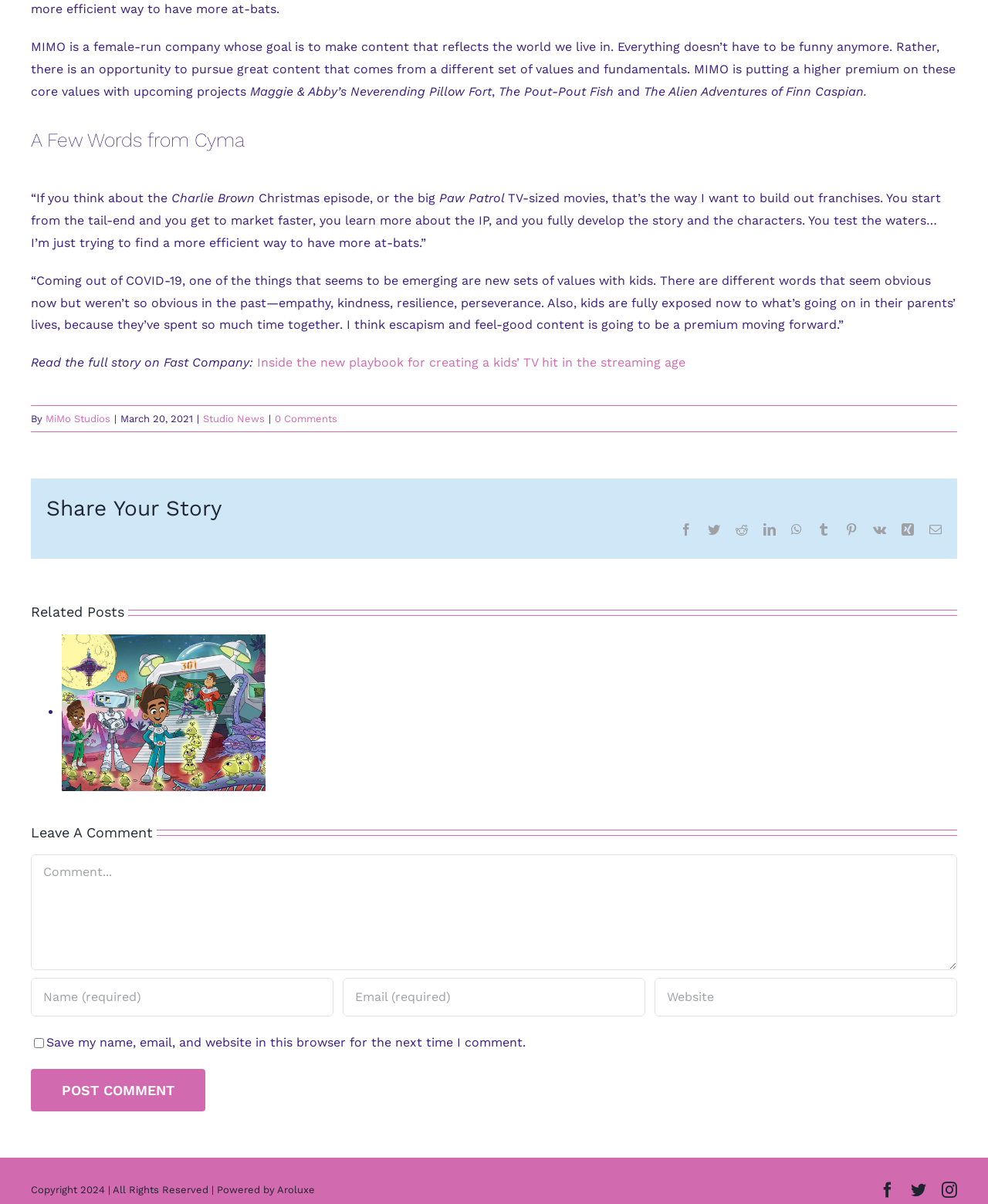Locate the bounding box coordinates of the element I should click to achieve the following instruction: "Contact us via WhatsApp".

None